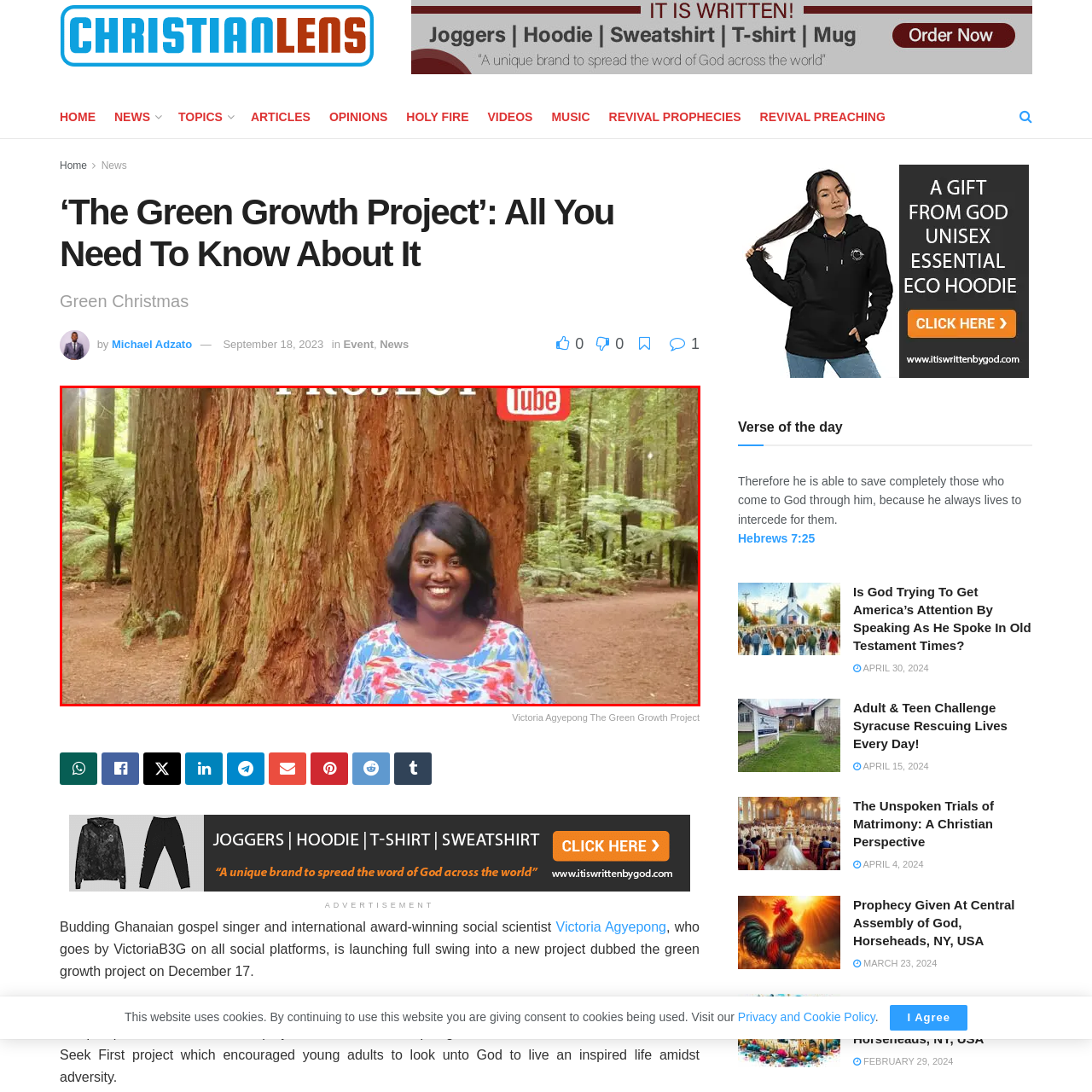Carefully analyze the image within the red boundary and describe it extensively.

In this vibrant image, a smiling woman stands in front of a majestic tree within a lush, green forest setting. She is dressed in a colorful floral blouse, radiating positivity and warmth, with her hair styled in soft waves. The scene captures the essence of nature, with tall trees and ferns surrounding her, emphasizing a serene outdoor ambiance. Overlaid on the image is the text “THE GREEN GROWTH PROJECT,” featuring a bold font that conveys the project's significance. A small red YouTube logo is also visible in the corner, indicating an online presence where viewers can engage with the project. This image symbolizes the launch of a new initiative aimed at environmental awareness and community engagement.